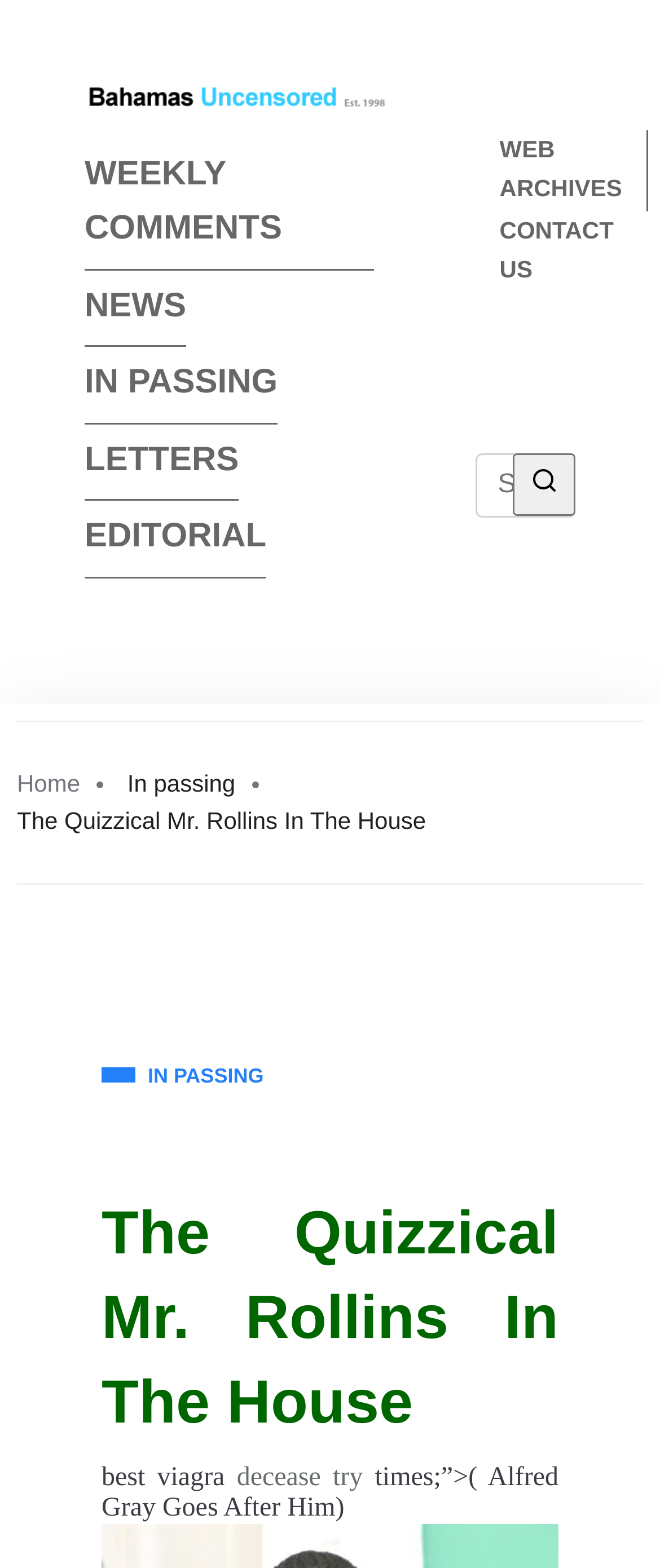Provide your answer in a single word or phrase: 
What is the search function located?

Top-right corner